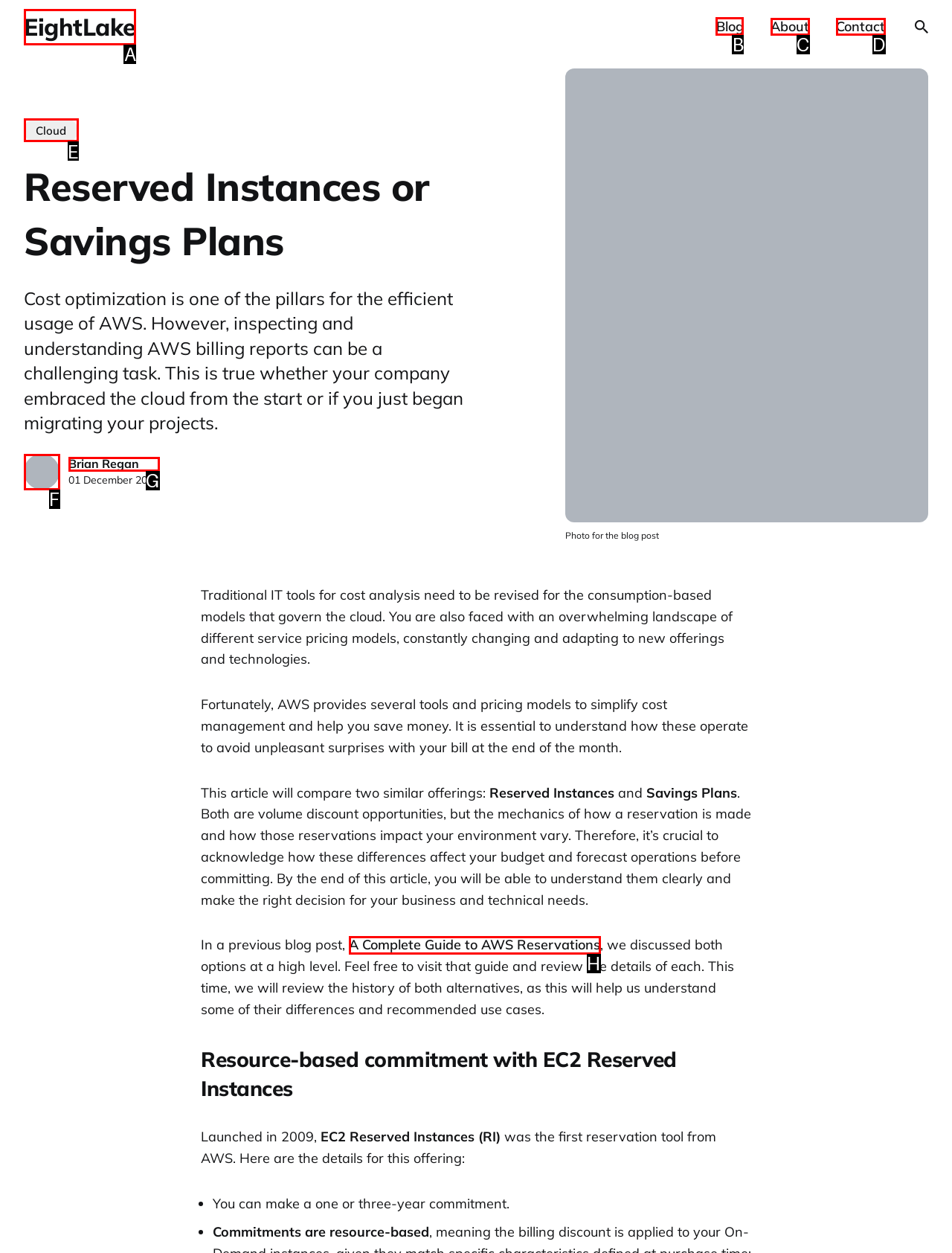Please identify the correct UI element to click for the task: Click the 'Blog' link Respond with the letter of the appropriate option.

B